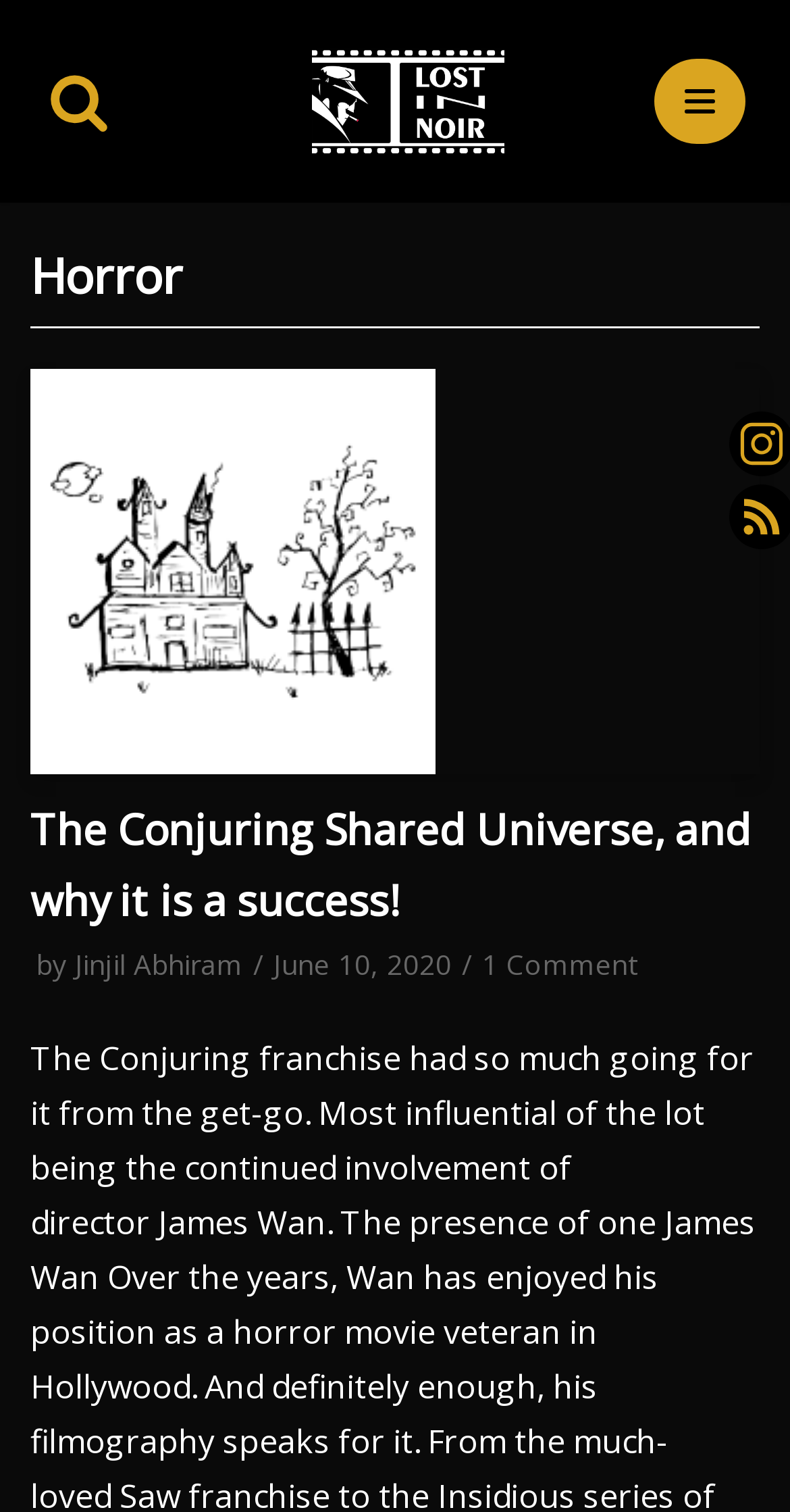Respond to the following question using a concise word or phrase: 
What is the title of the first article on the webpage?

The Conjuring Shared Universe